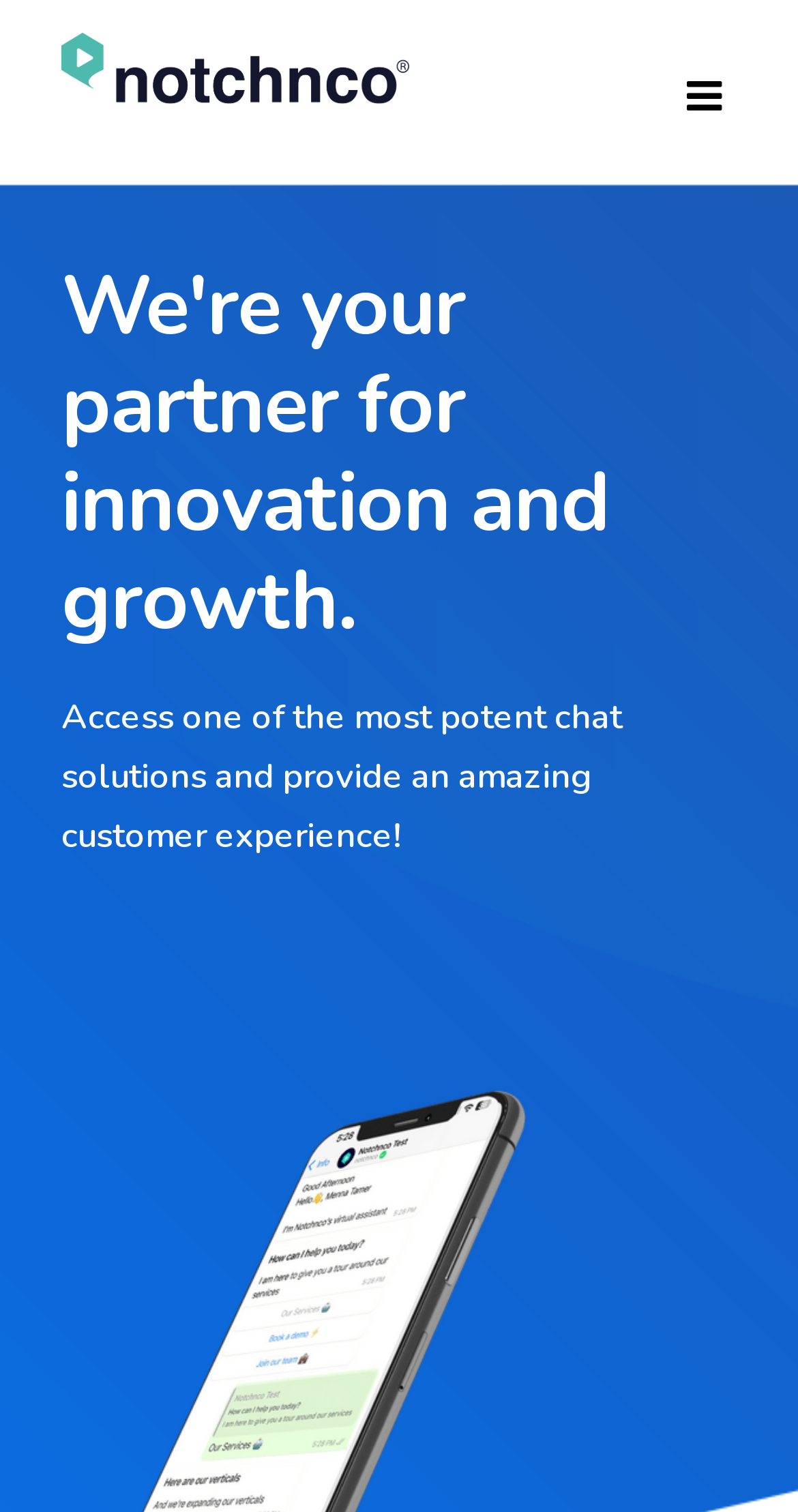Please provide the bounding box coordinates for the element that needs to be clicked to perform the instruction: "Read about the company". The coordinates must consist of four float numbers between 0 and 1, formatted as [left, top, right, bottom].

[0.077, 0.207, 0.287, 0.271]